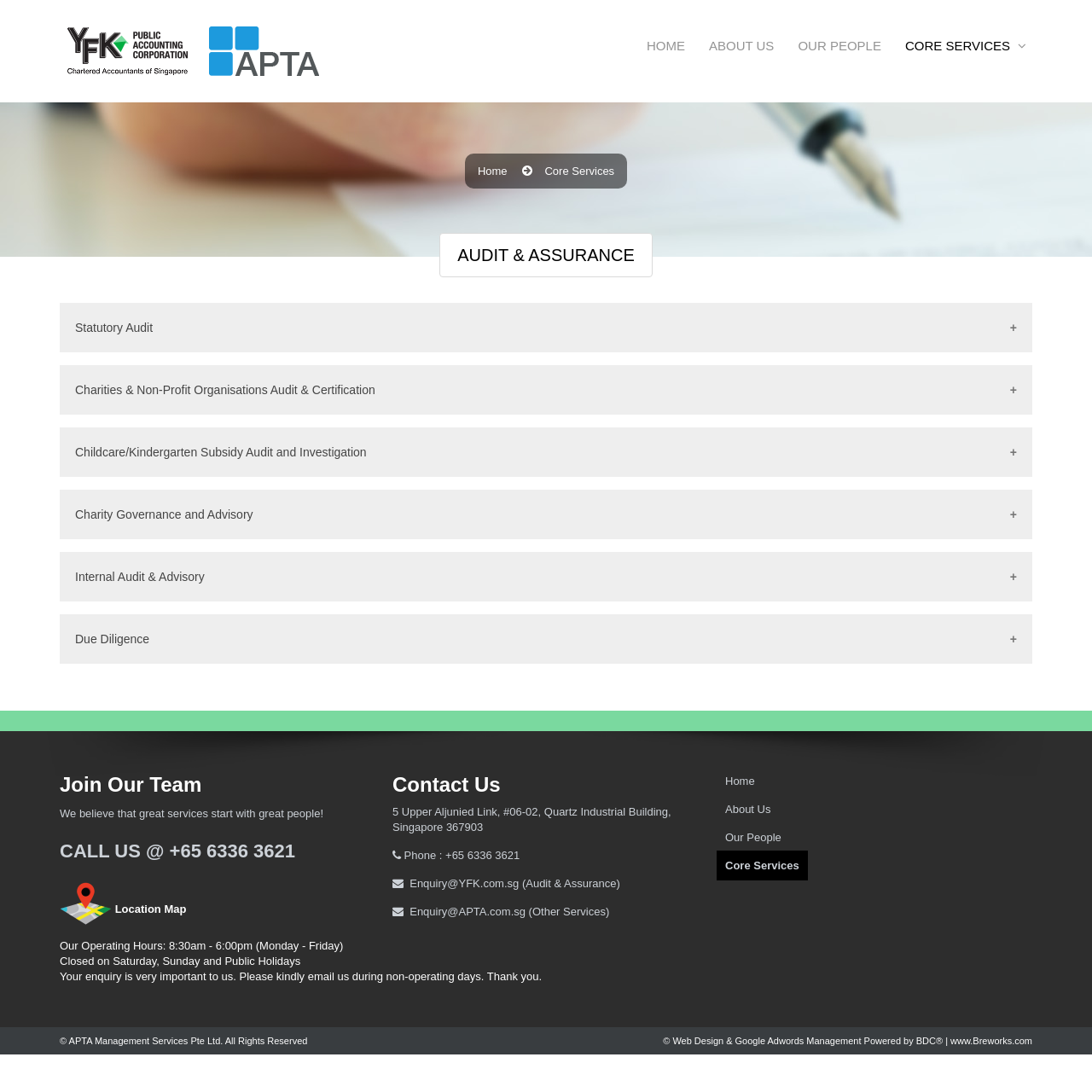What is the address of the company?
Refer to the image and provide a detailed answer to the question.

The address of the company is mentioned in a static text, stating that it is located at 5 Upper Aljunied Link, #06-02, Quartz Industrial Building, Singapore 367903.